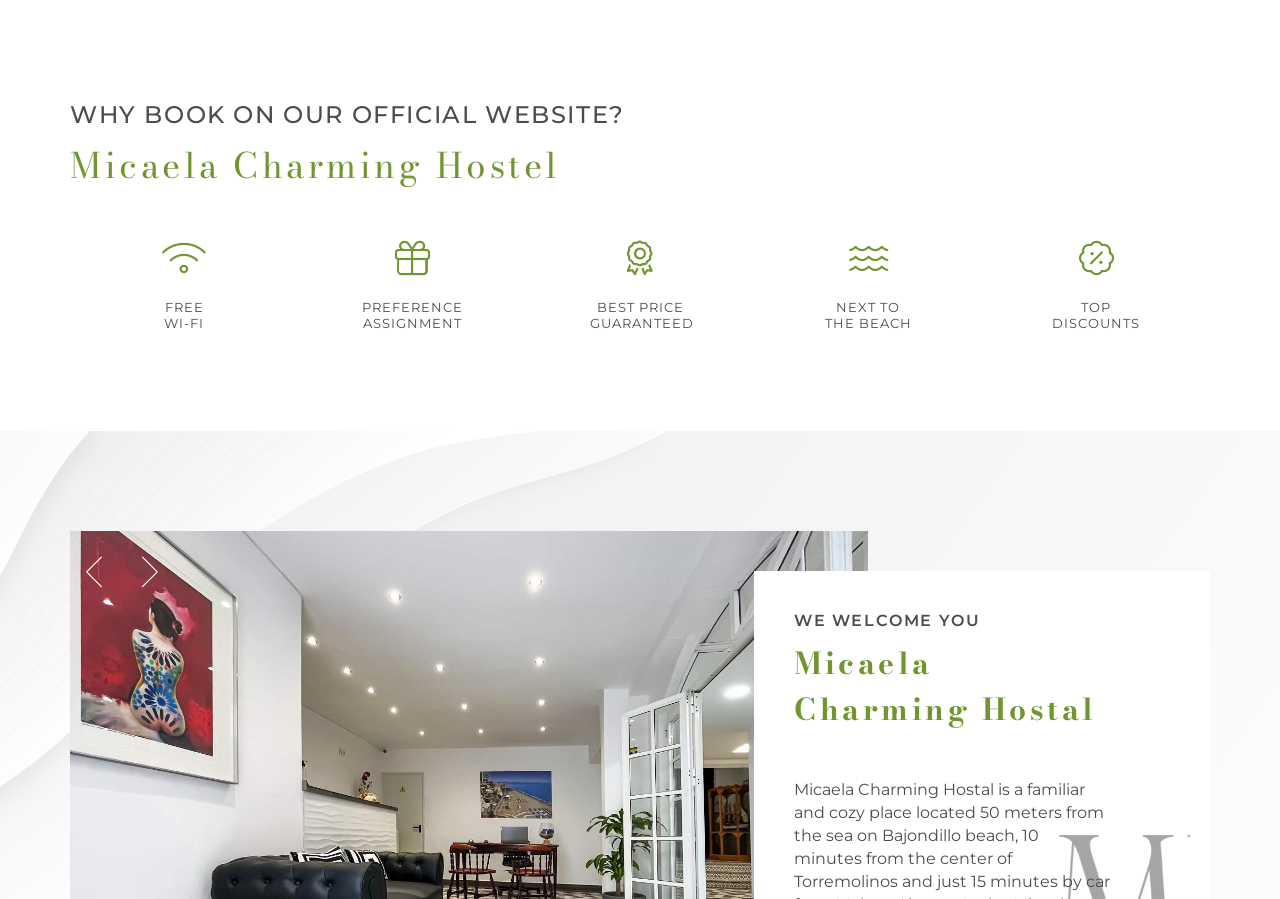Find the bounding box of the UI element described as follows: "parent_node: JUNE 2024".

[0.216, 0.066, 0.241, 0.101]